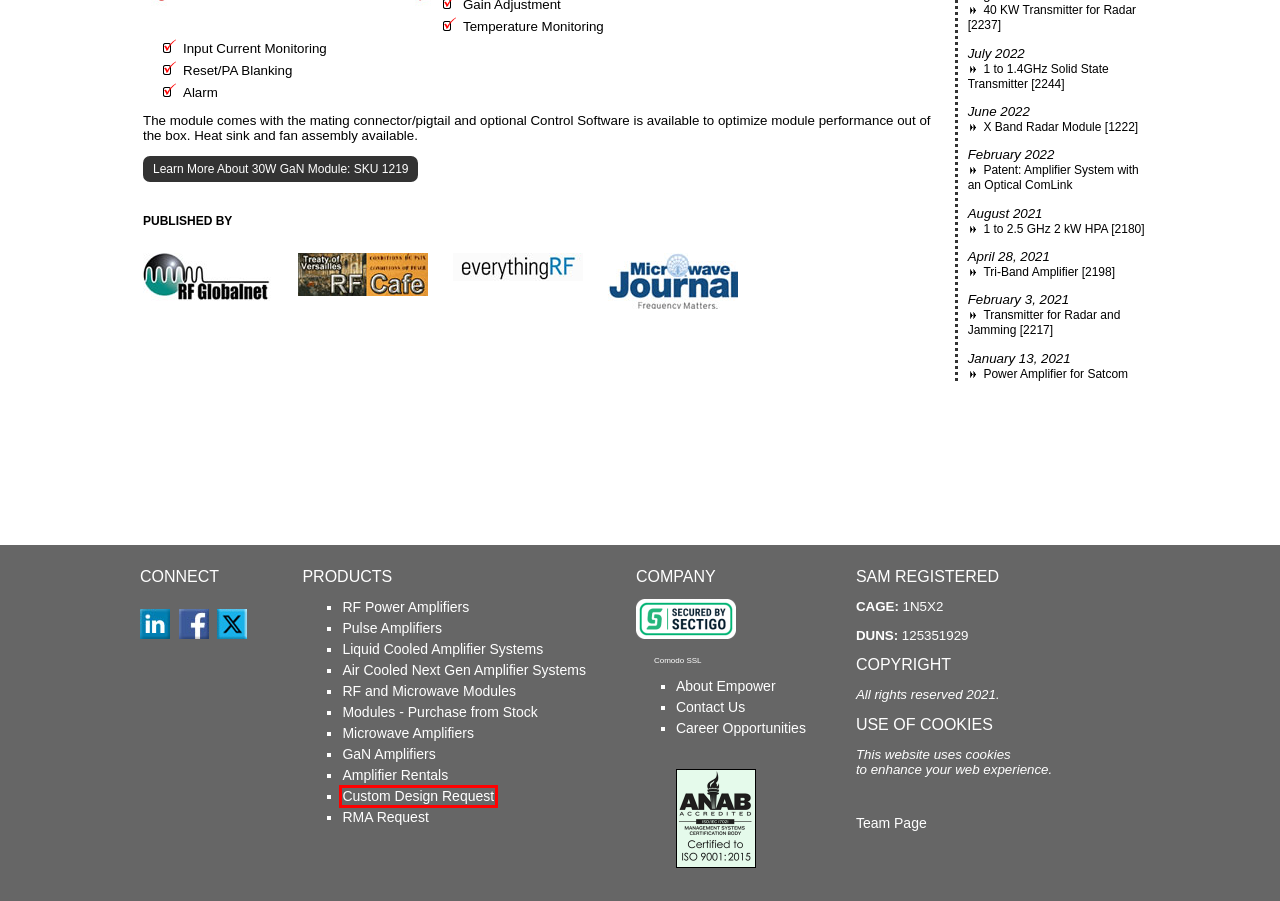Given a screenshot of a webpage with a red rectangle bounding box around a UI element, select the best matching webpage description for the new webpage that appears after clicking the highlighted element. The candidate descriptions are:
A. Pulse RF Amplifier | Pulse SSPA Power Amplifier
B. RF Power Amplifier Rentals: Inventory | Empower RF Systems
C. RMA Request
D. Power Amplifier Custom Design Request
E. RF Power Amplifier Modules | Immediate purchase through Richardson RFPD | Buy Now
F. GaN Amplifiers | Gallium Nitride RF Power Amplifiers | Empower RF Systems
G. Scalable Liquid Cooled Solid State High Power Amplifiers
H. Microwave Amplifiers | Solid State GaN on SiC Microwave Amplifier Designs above 1GHz

D